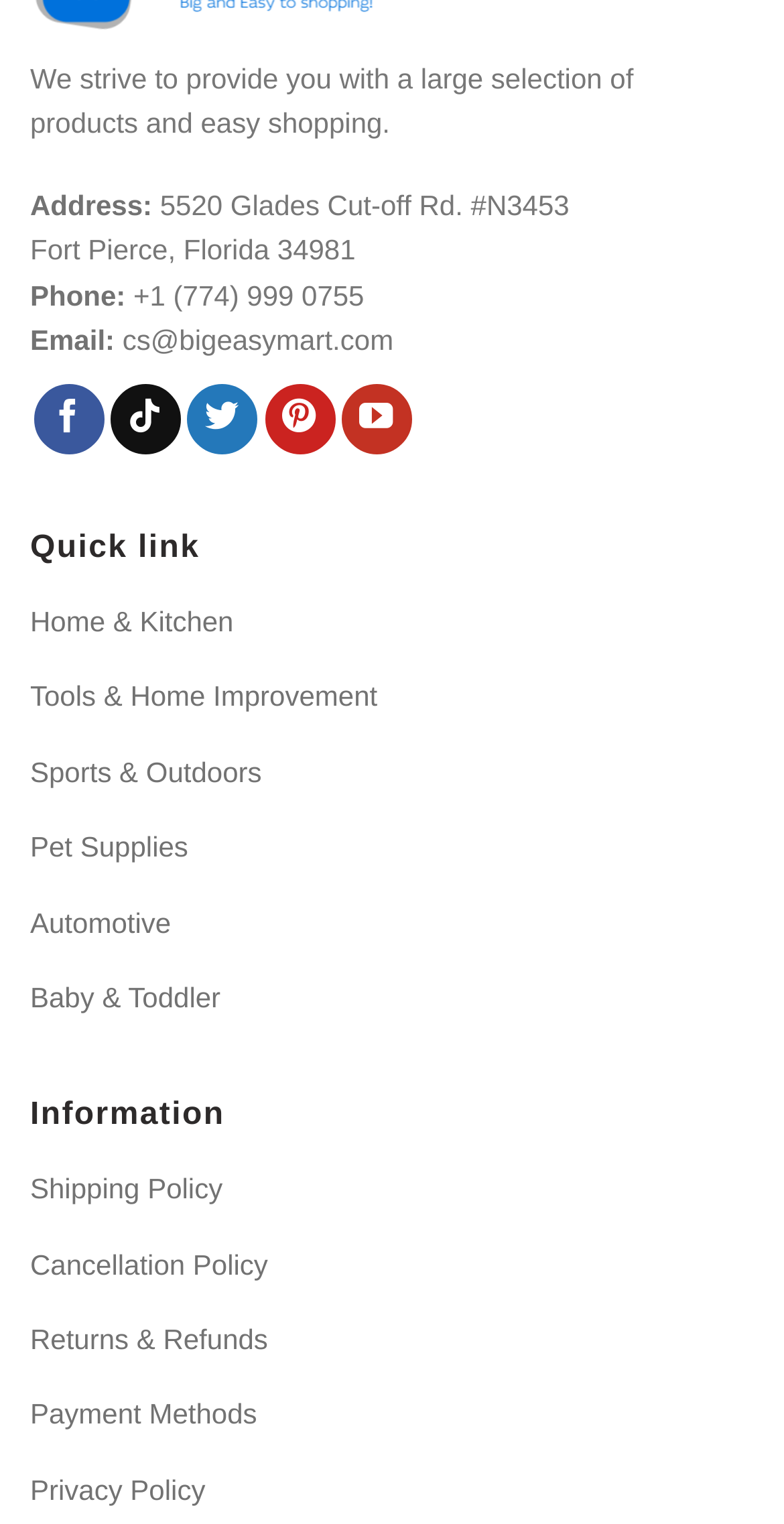Find the bounding box coordinates corresponding to the UI element with the description: "Cancellation Policy". The coordinates should be formatted as [left, top, right, bottom], with values as floats between 0 and 1.

[0.038, 0.815, 0.342, 0.844]